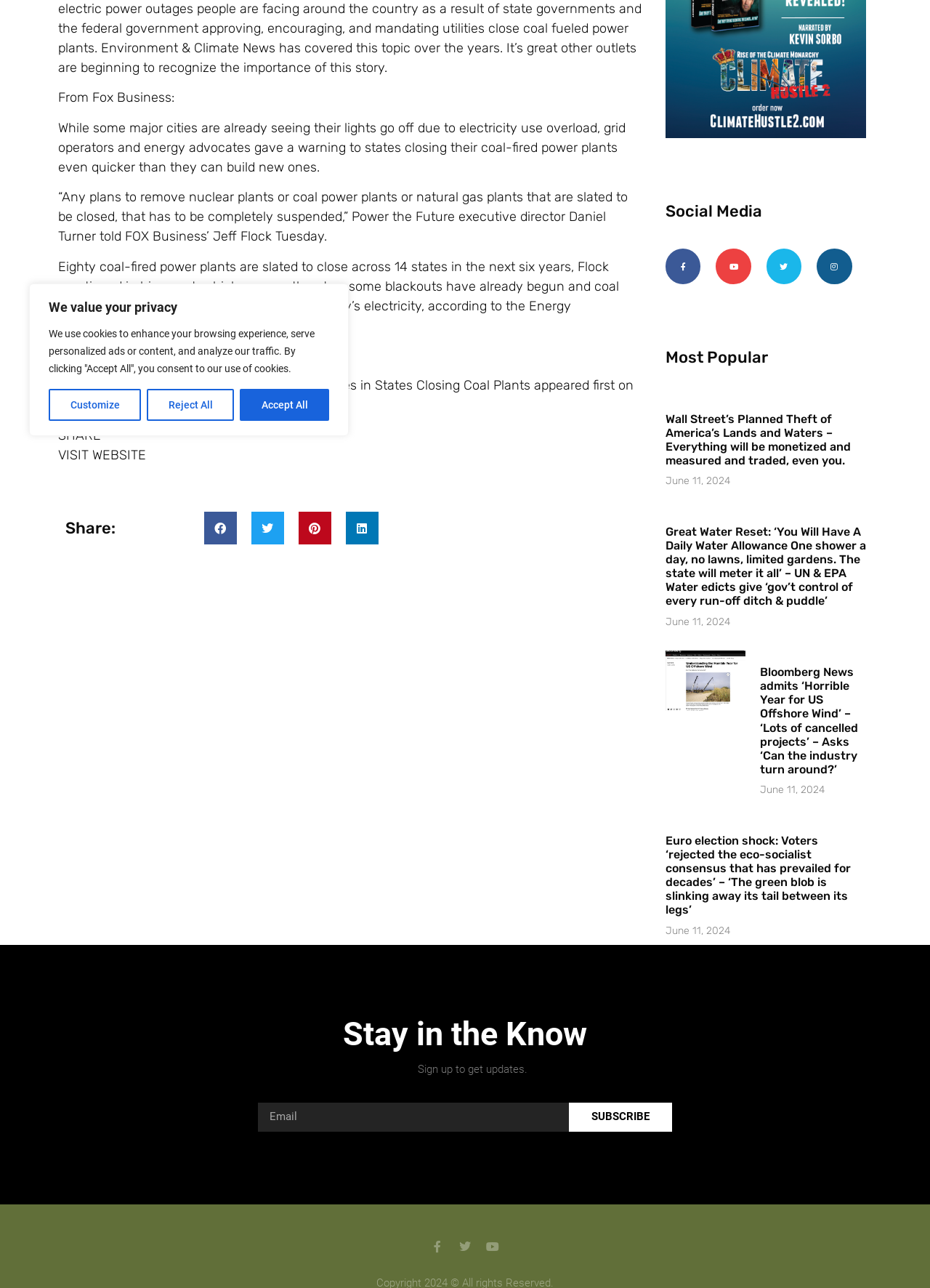Using the element description: "parent_node: Email name="form_fields[email]" placeholder="Email"", determine the bounding box coordinates for the specified UI element. The coordinates should be four float numbers between 0 and 1, [left, top, right, bottom].

[0.277, 0.856, 0.611, 0.879]